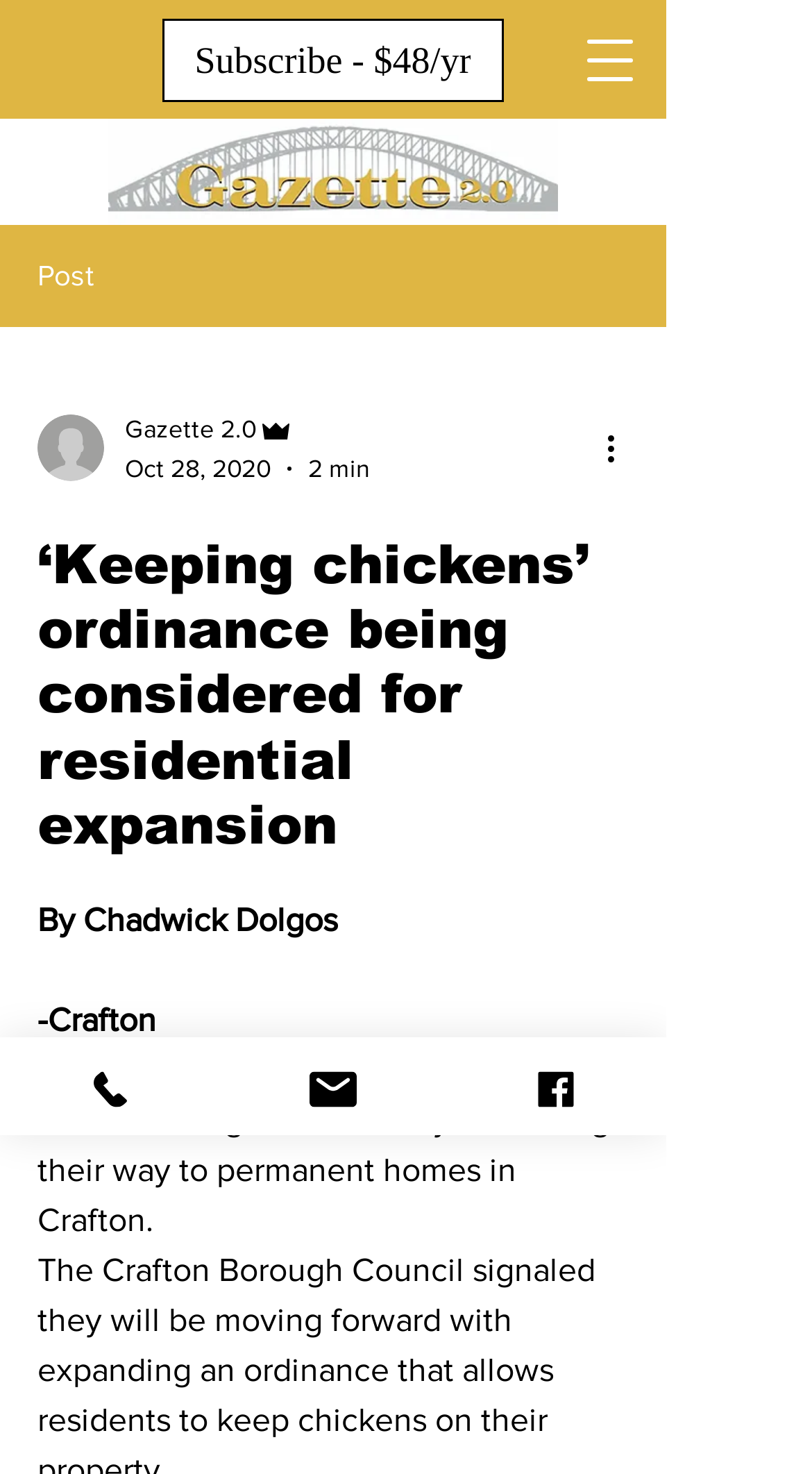Please answer the following question using a single word or phrase: 
What is the publication date of the article?

Oct 28, 2020